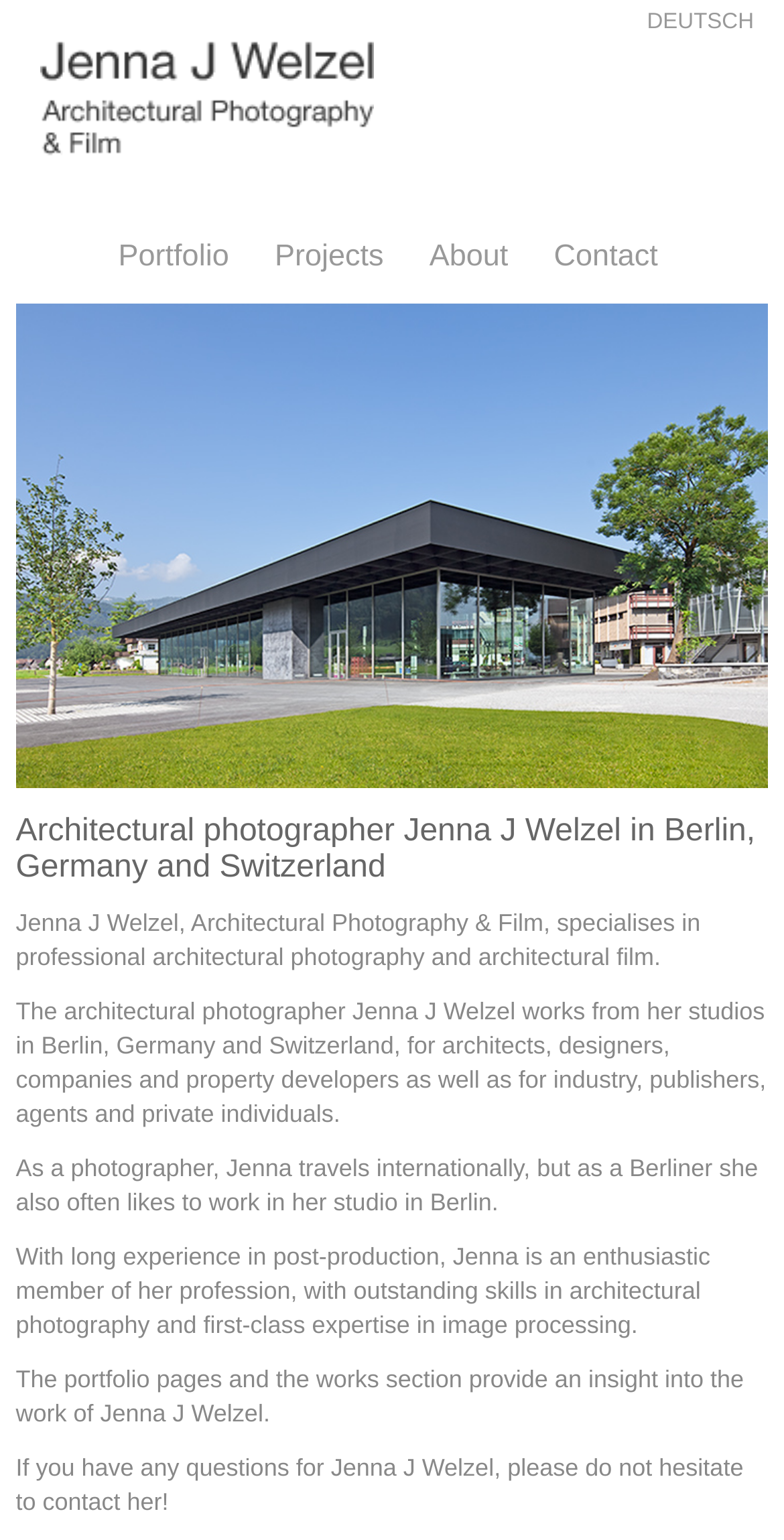Provide the bounding box coordinates of the HTML element this sentence describes: "Projects". The bounding box coordinates consist of four float numbers between 0 and 1, i.e., [left, top, right, bottom].

[0.35, 0.154, 0.489, 0.18]